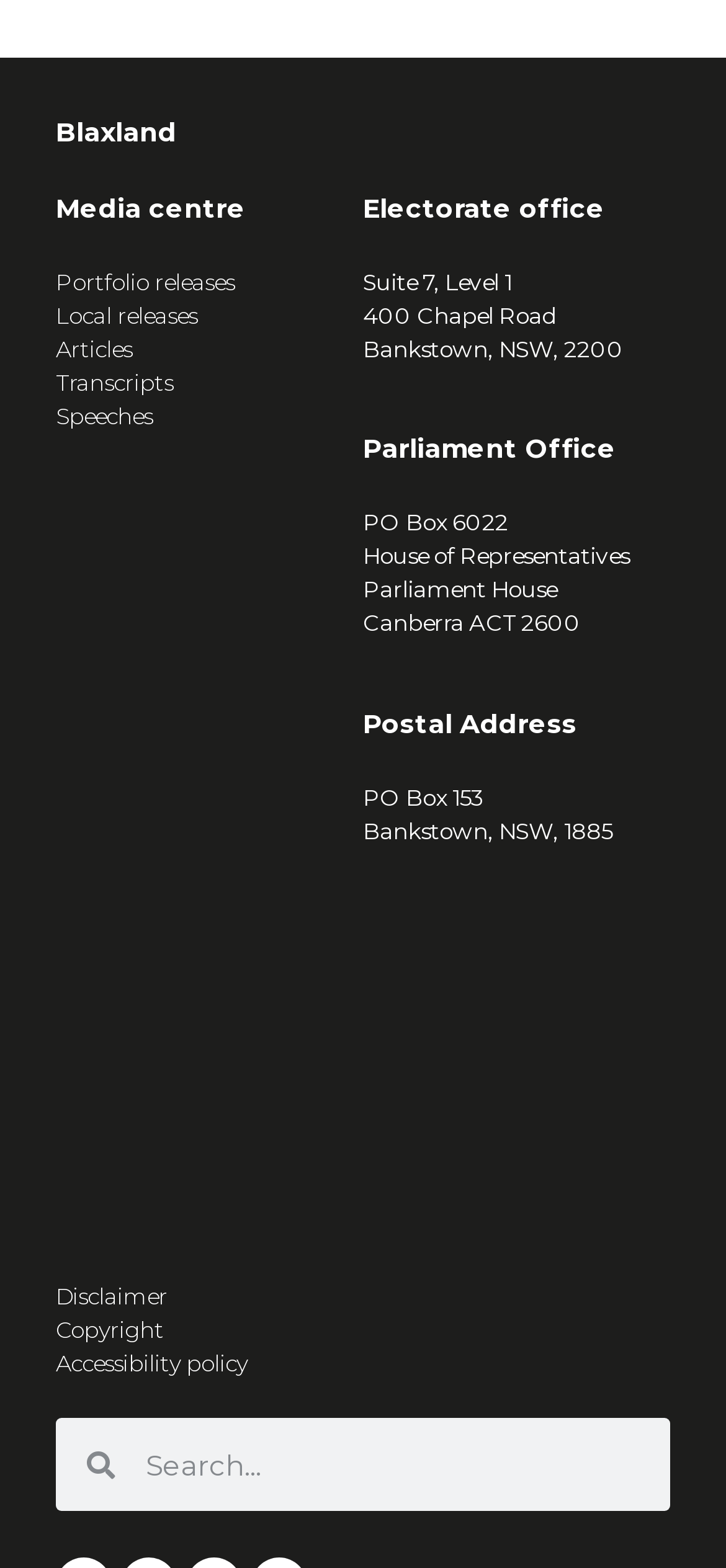Locate the bounding box coordinates of the clickable region to complete the following instruction: "Click on the link to Blaxland."

[0.077, 0.073, 0.244, 0.095]